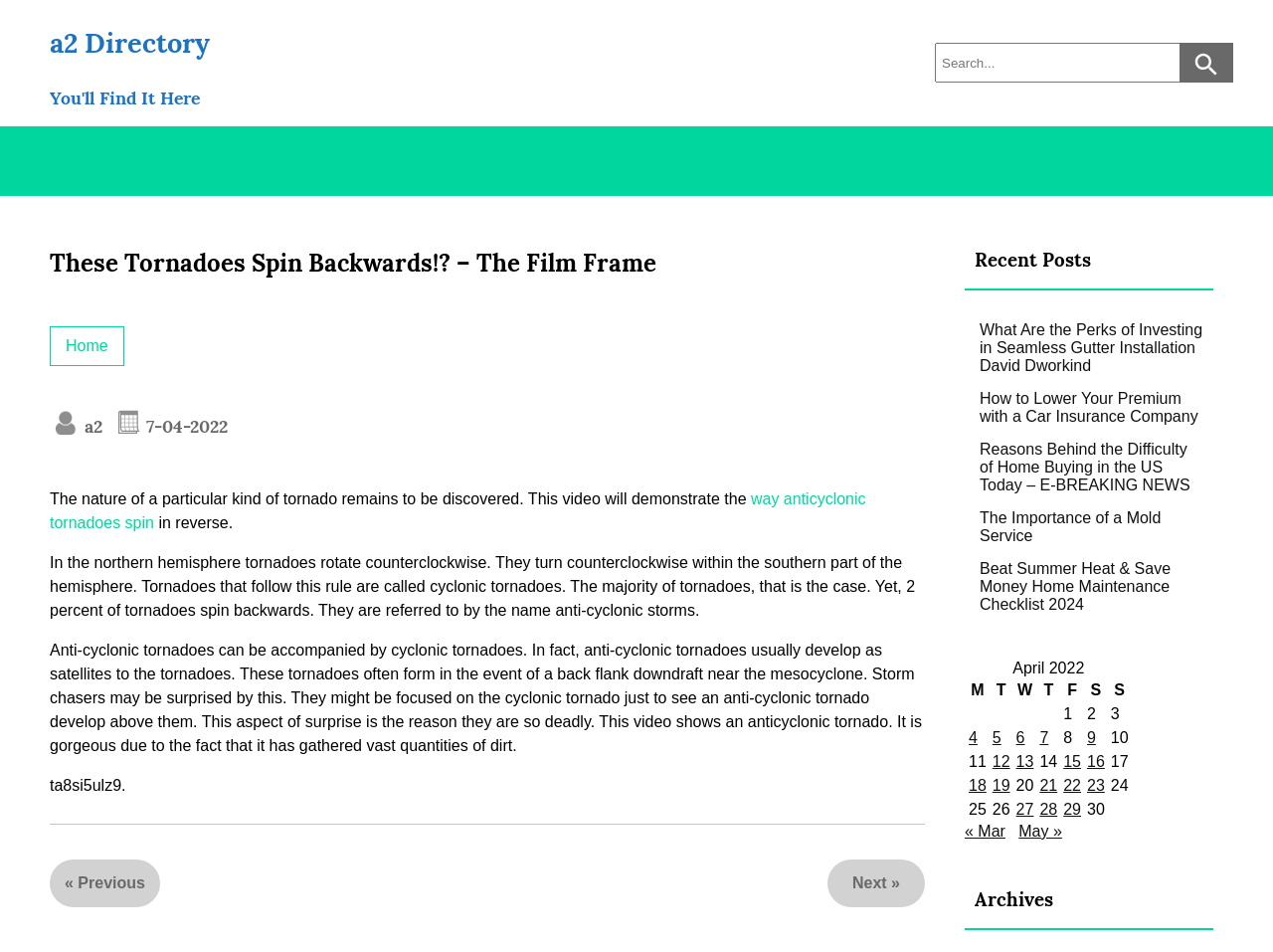Create an in-depth description of the webpage, covering main sections.

This webpage is about a video discussing anticyclonic tornadoes, which spin in reverse. The page has a header section at the top with a link to "a2 Directory" and a search bar on the right side. Below the header, there is an article section with a heading "These Tornadoes Spin Backwards!? – The Film Frame" and a brief description of the video. The description explains that anticyclonic tornadoes are rare, making up only 2% of all tornadoes, and that they often form near cyclonic tornadoes.

On the right side of the article section, there are links to other articles, including "Home", "a2", and a date "7-04-2022". Below the article, there are links to recent posts, including "What Are the Perks of Investing in Seamless Gutter Installation David Dworkind", "How to Lower Your Premium with a Car Insurance Company", and several others.

At the bottom of the page, there is a table with a calendar for April 2022, showing the days of the week and links to posts published on each day. There are also navigation links to "Previous" and "Next" pages at the bottom right corner of the page.